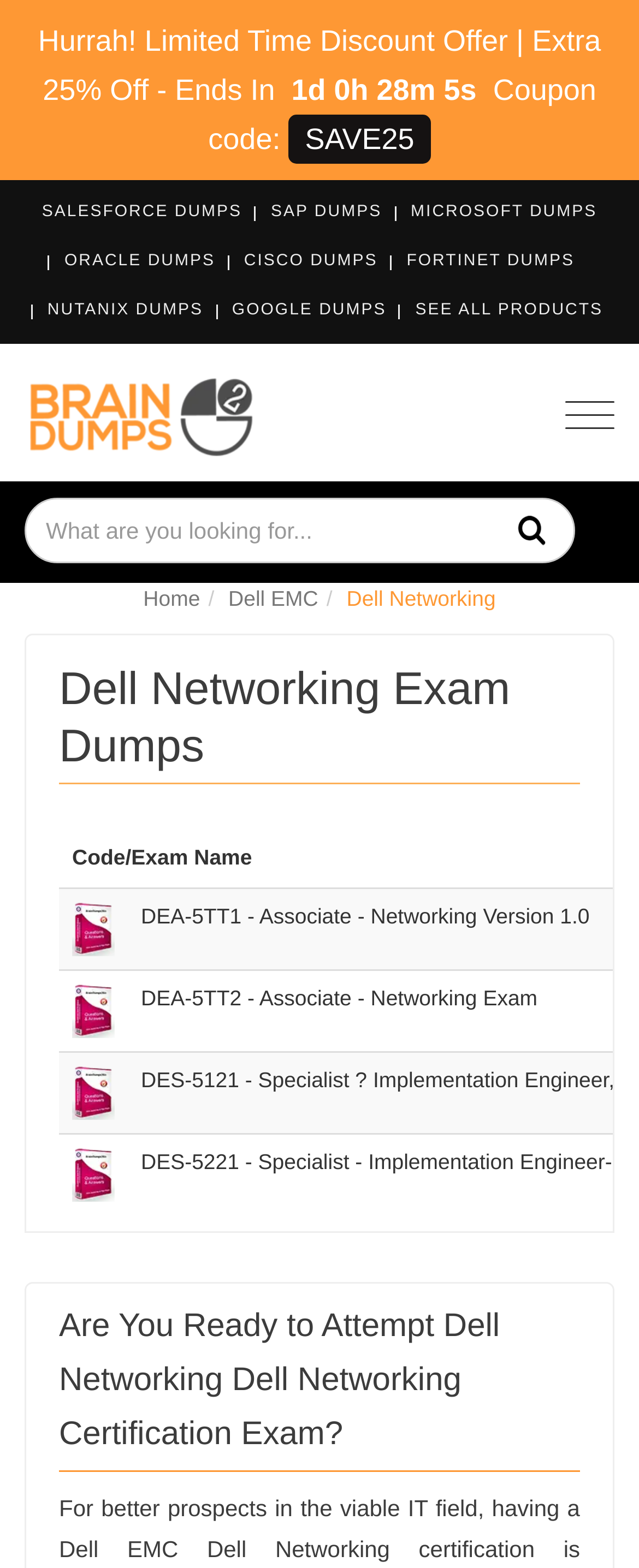What is the coupon code?
Examine the webpage screenshot and provide an in-depth answer to the question.

The coupon code can be found in the limited time discount offer section at the top of the webpage, which states 'Coupon code: SAVE25'.